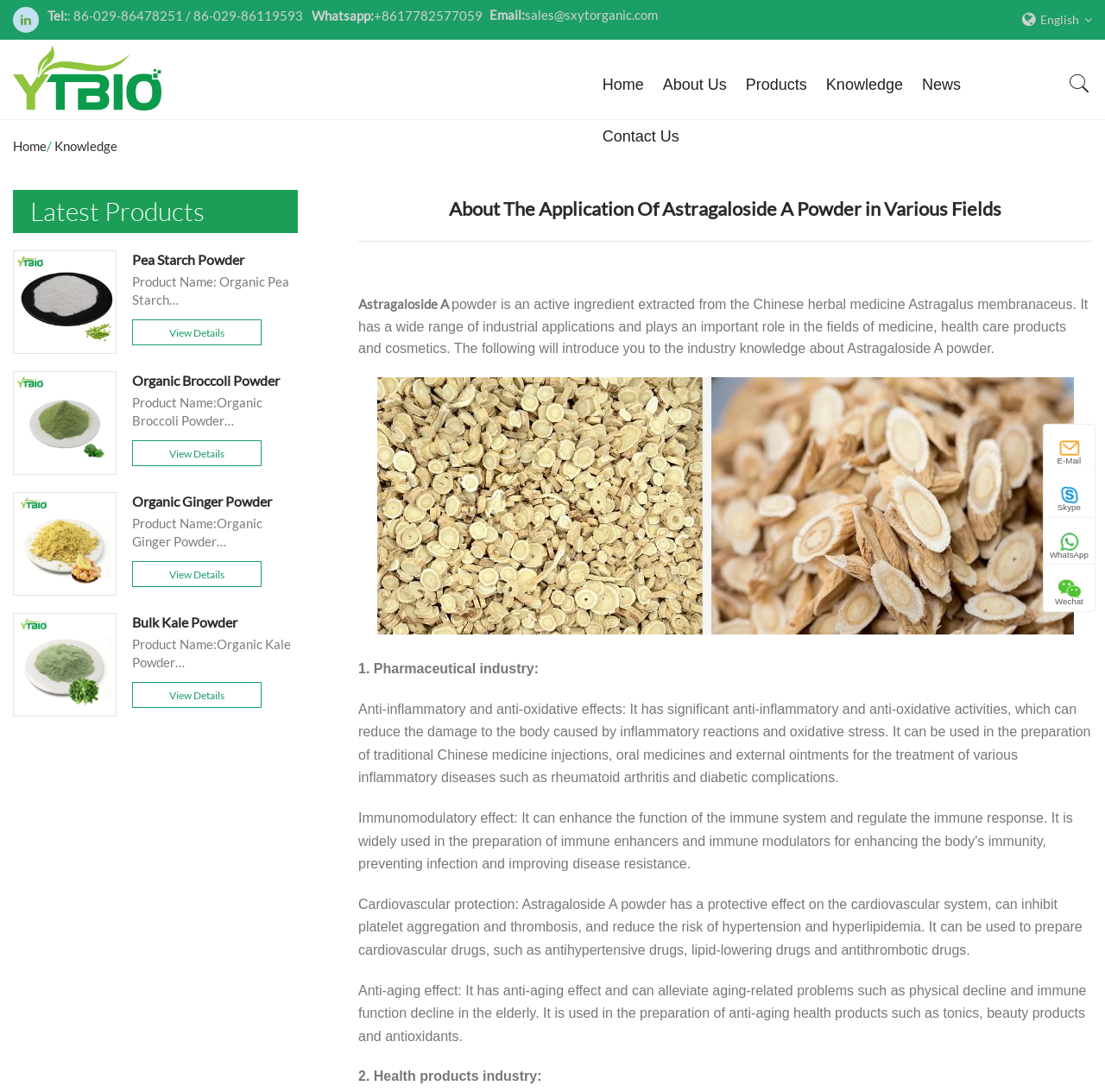What is the certification of the Astragaloside A powder?
From the image, respond with a single word or phrase.

EU&NOP Organic Certificate ISO9001 Kosher Halal HACCP